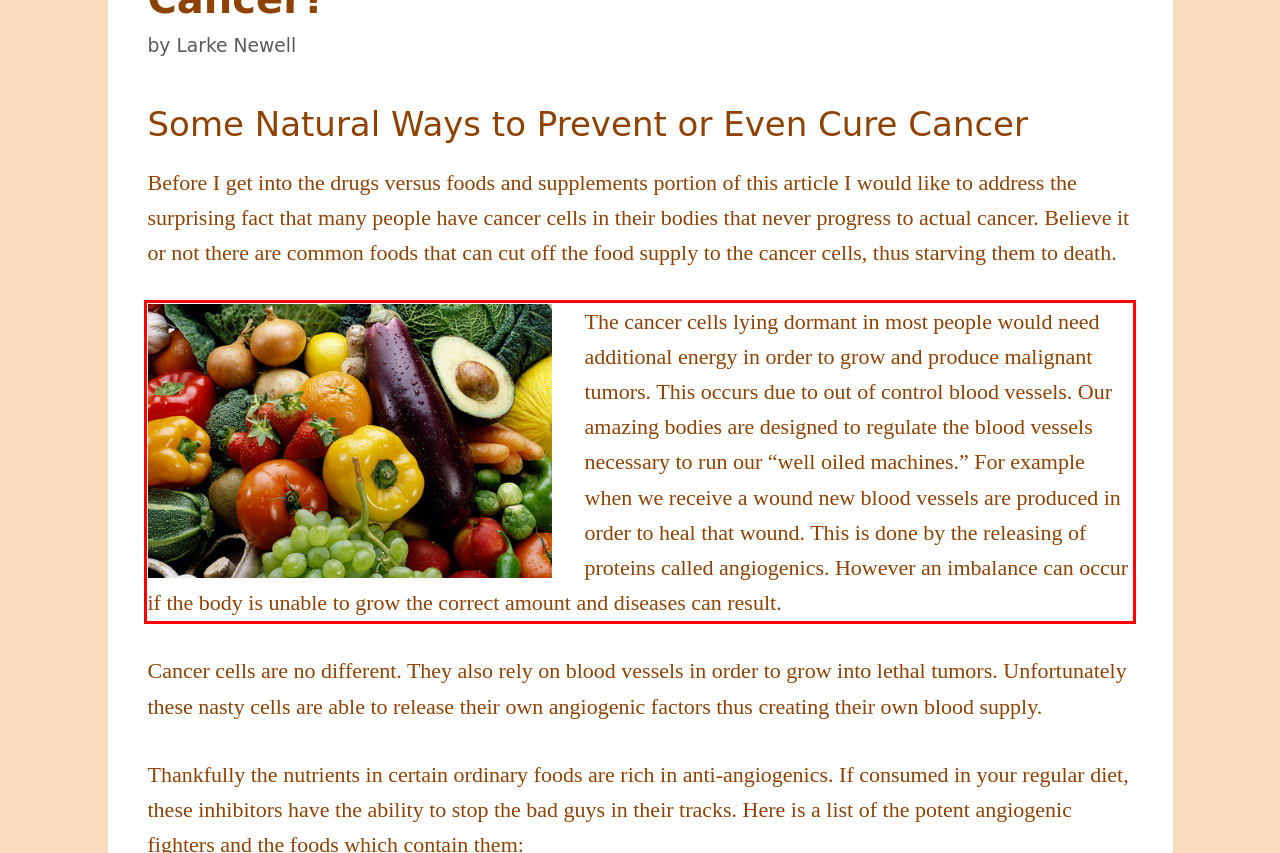Given a screenshot of a webpage containing a red bounding box, perform OCR on the text within this red bounding box and provide the text content.

The cancer cells lying dormant in most people would need additional energy in order to grow and produce malignant tumors. This occurs due to out of control blood vessels. Our amazing bodies are designed to regulate the blood vessels necessary to run our “well oiled machines.” For example when we receive a wound new blood vessels are produced in order to heal that wound. This is done by the releasing of proteins called angiogenics. However an imbalance can occur if the body is unable to grow the correct amount and diseases can result.